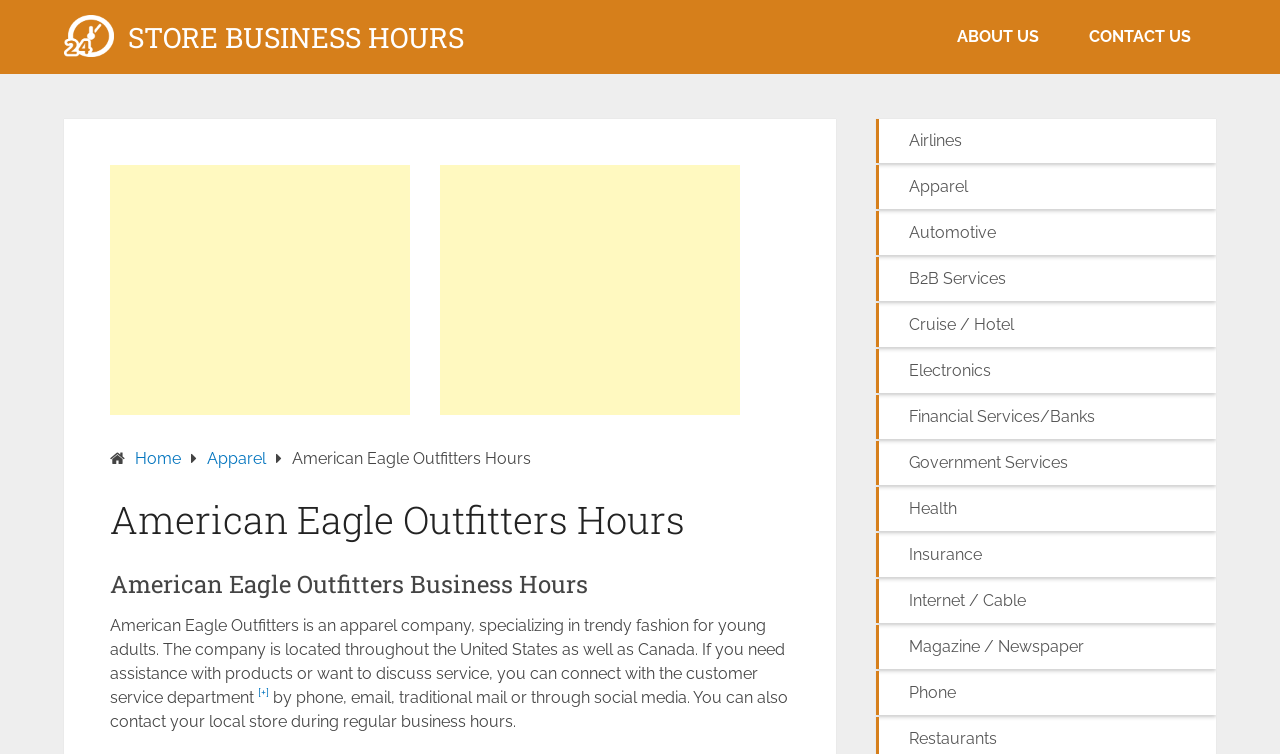Please reply to the following question using a single word or phrase: 
What type of company is American Eagle Outfitters?

Apparel company